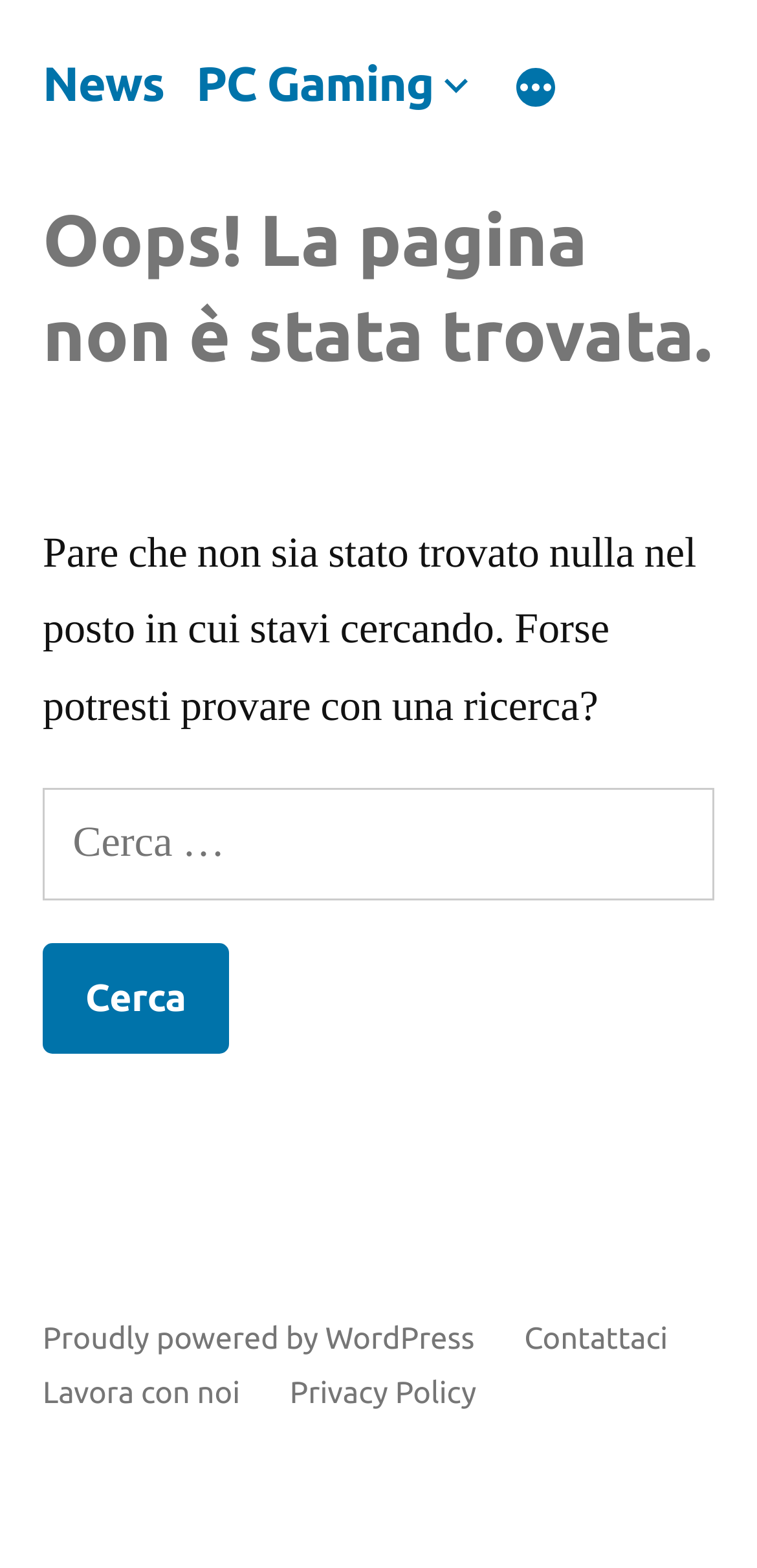Provide an in-depth caption for the elements present on the webpage.

This webpage displays a "Page not found" error message. At the top, there is a navigation menu with four links: "News", "PC Gaming", an empty button, and a "Di più" button. Below the navigation menu, there is a main section with a header that reads "Oops! La pagina non è stata trovata." (which translates to "Oops! The page was not found.") in a large font size. 

Under the header, there is a paragraph of text that suggests searching for what the user was looking for. Below this text, there is a search bar with a label "Ricerca per:" (which translates to "Search for:") and a "Cerca" (which translates to "Search") button. 

At the bottom of the page, there is a footer section with a link to WordPress, a navigation menu with three links: "Contattaci" (which translates to "Contact us"), "Lavora con noi" (which translates to "Work with us"), and "Privacy Policy".